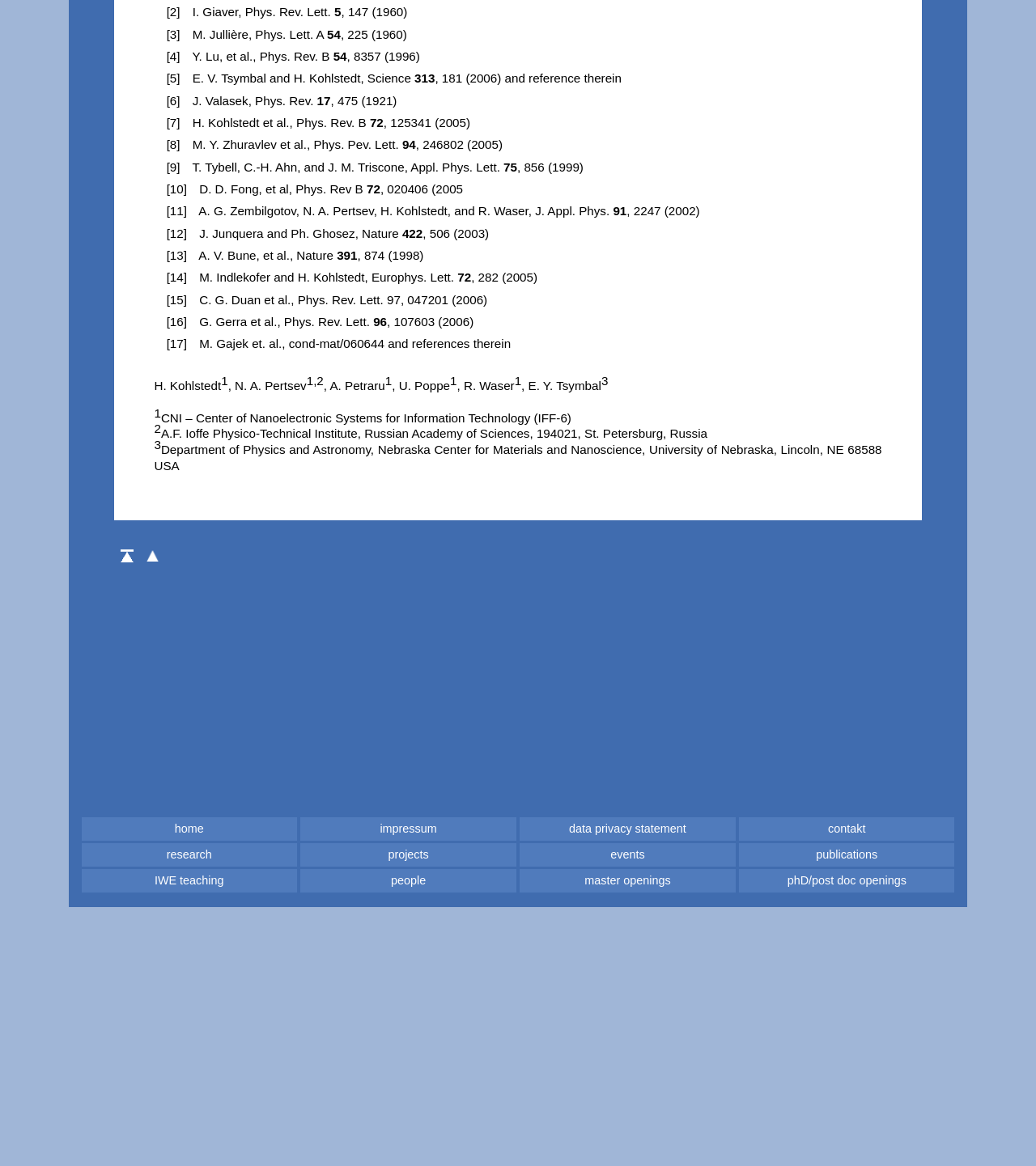Using the provided element description: "phD/post doc openings", identify the bounding box coordinates. The coordinates should be four floats between 0 and 1 in the order [left, top, right, bottom].

[0.713, 0.745, 0.921, 0.765]